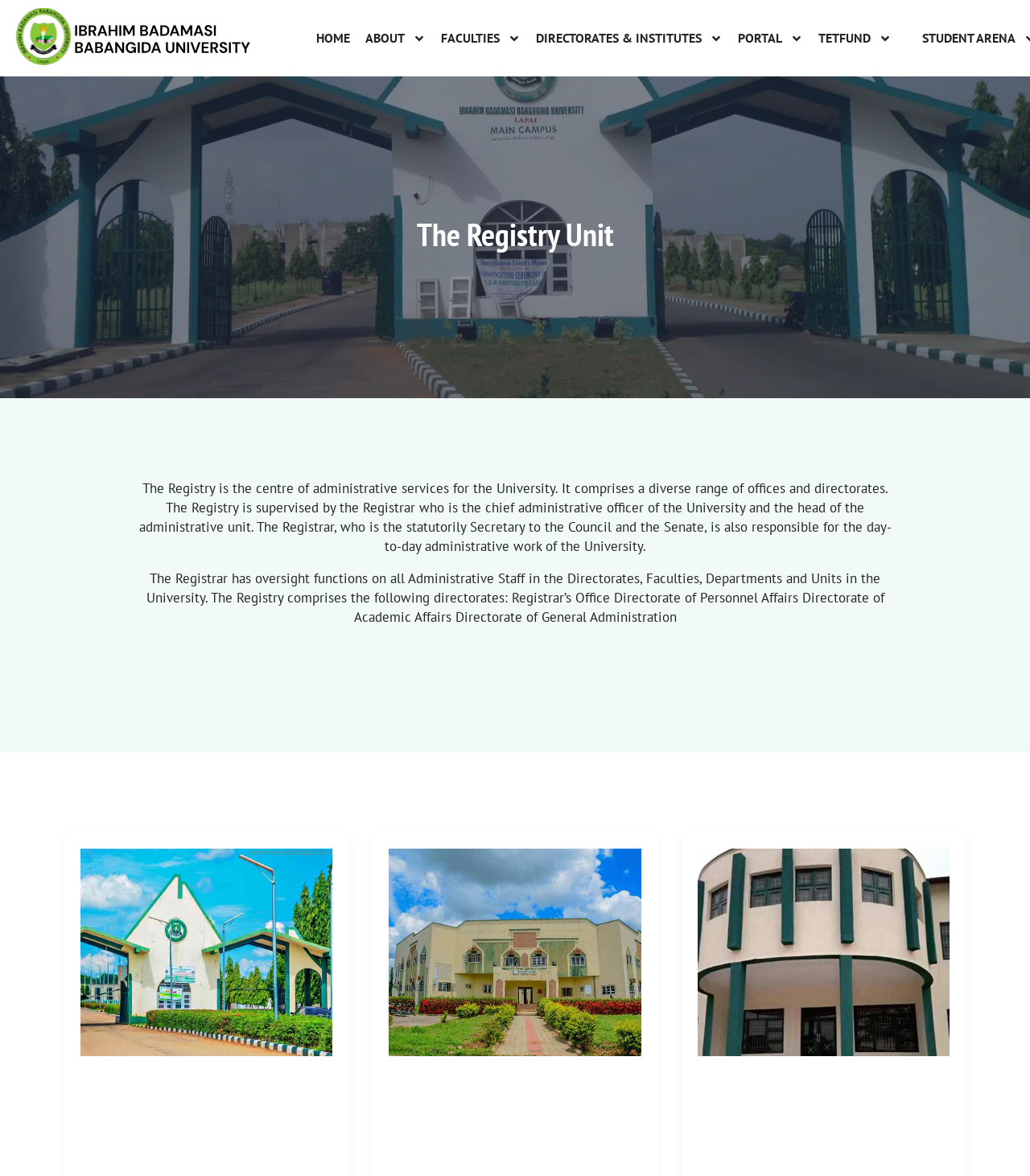Mark the bounding box of the element that matches the following description: "DIRECTORATES & INSTITUTES".

[0.516, 0.016, 0.705, 0.049]